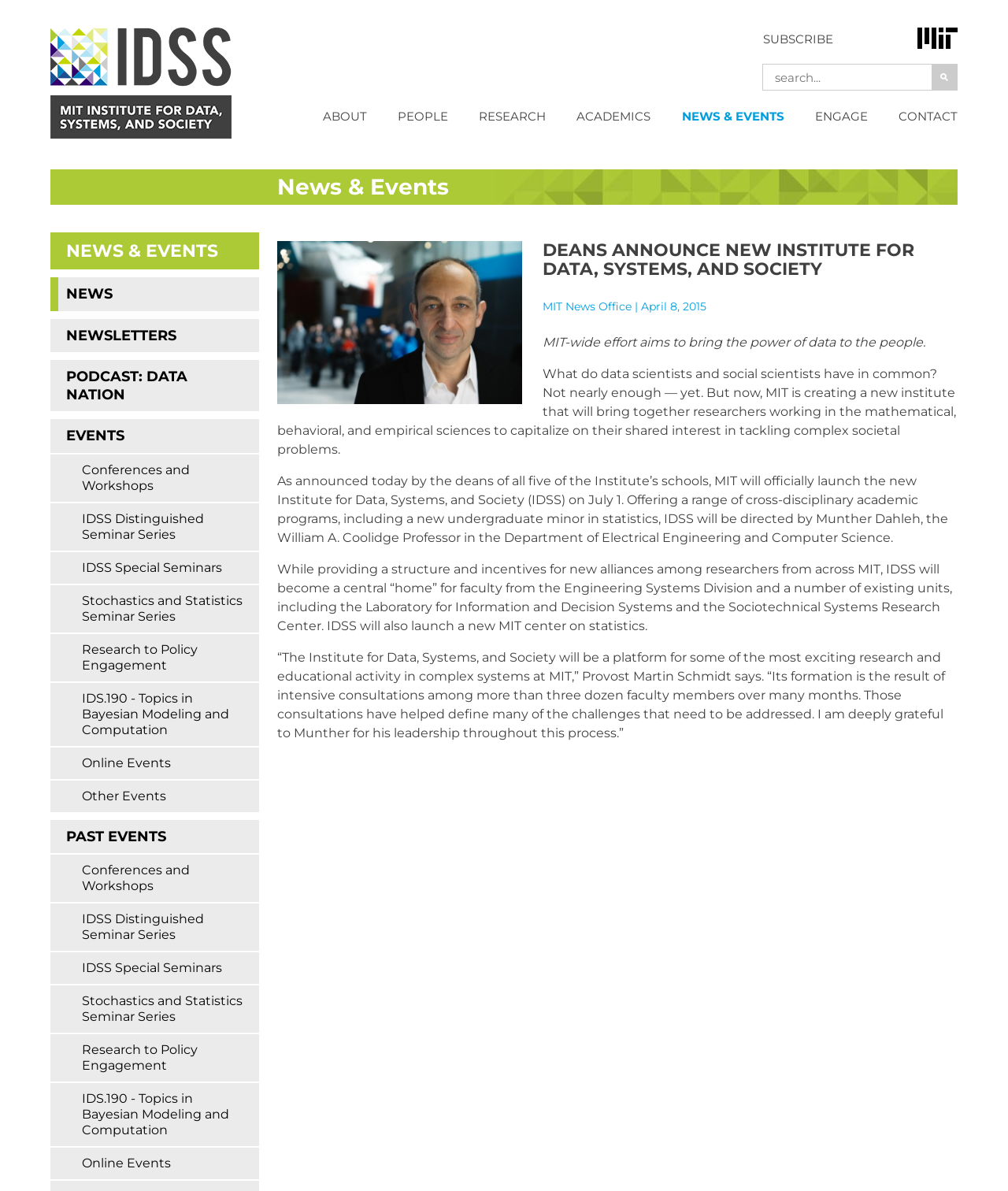Please specify the bounding box coordinates of the element that should be clicked to execute the given instruction: 'Search for something'. Ensure the coordinates are four float numbers between 0 and 1, expressed as [left, top, right, bottom].

[0.757, 0.055, 0.924, 0.075]